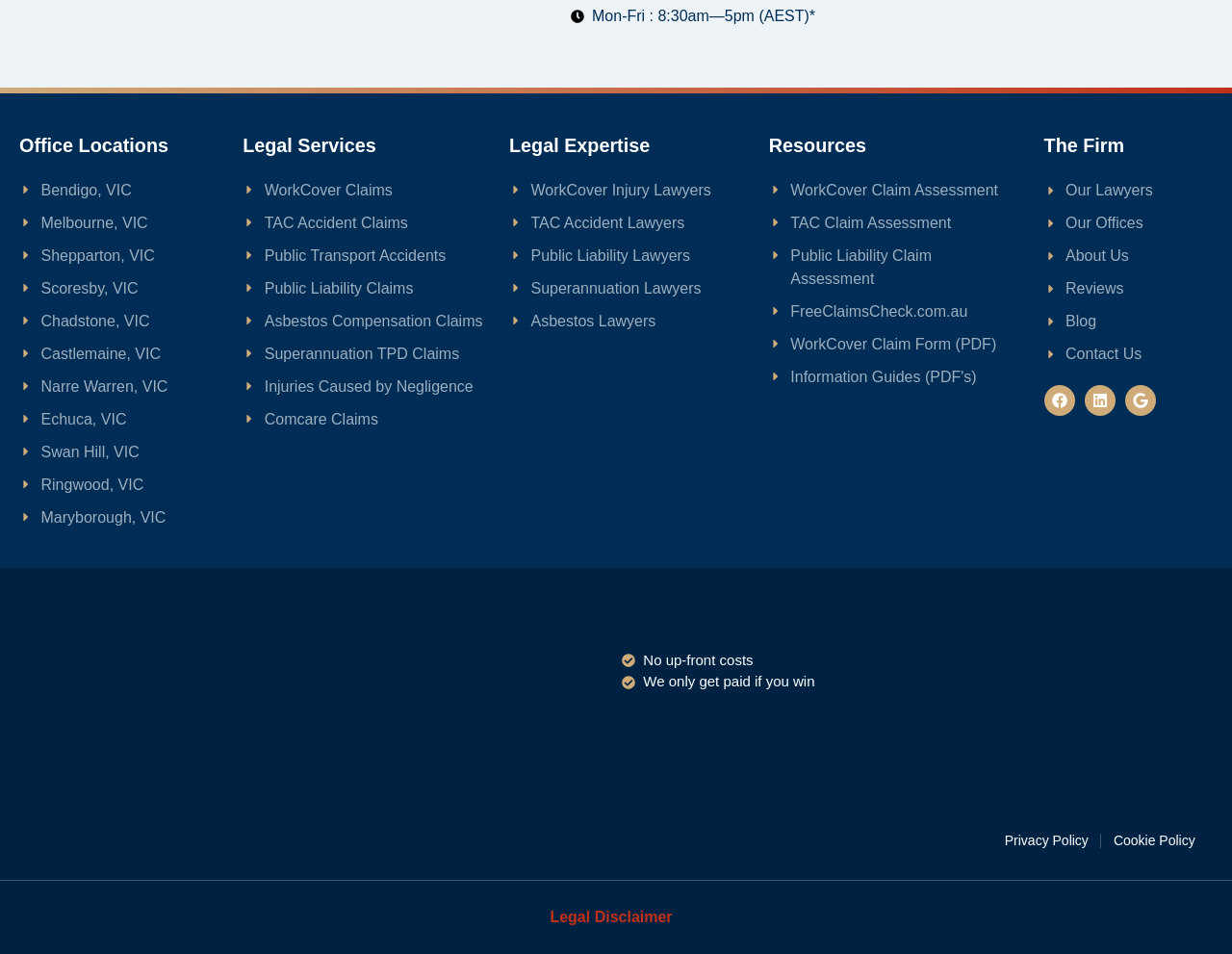What is the name of the law firm?
Refer to the image and answer the question using a single word or phrase.

Arnold Dallas McPherson Injury Lawyers